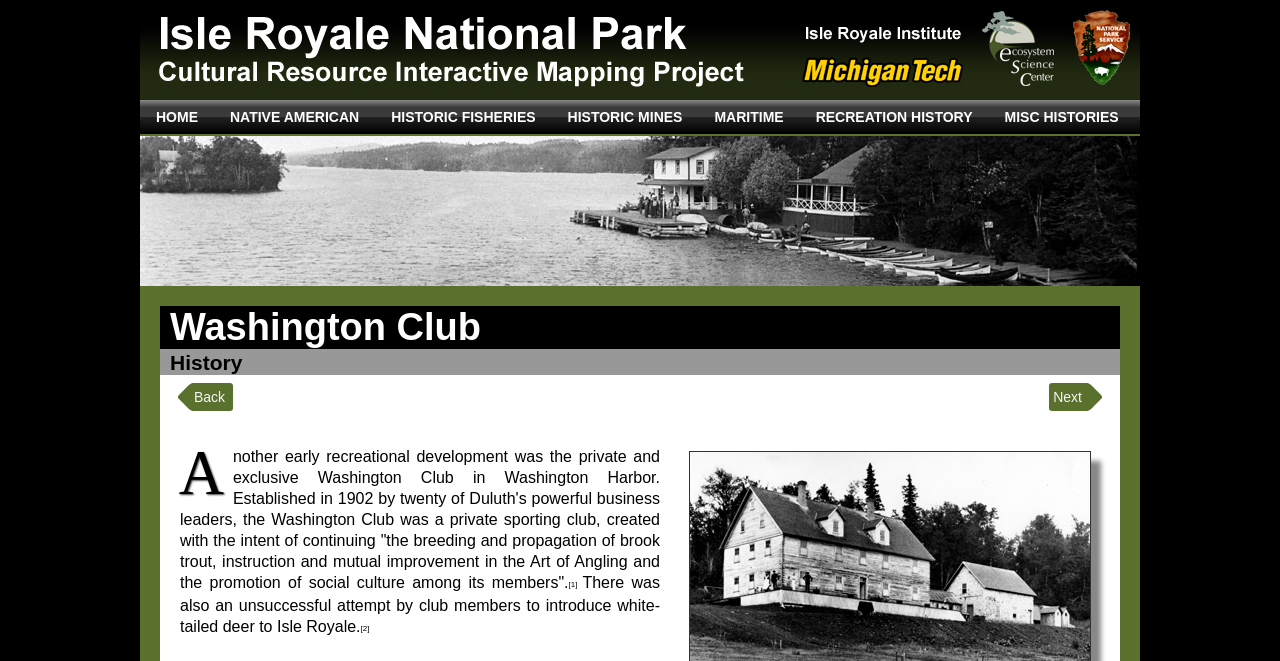Using the information shown in the image, answer the question with as much detail as possible: What is the location of the Washington Club?

The location of the Washington Club can be found in the StaticText element with the text 'nother early recreational development was the private and exclusive Washington Club in Washington Harbor...'. The text mentions Washington Harbor as the location of the club.